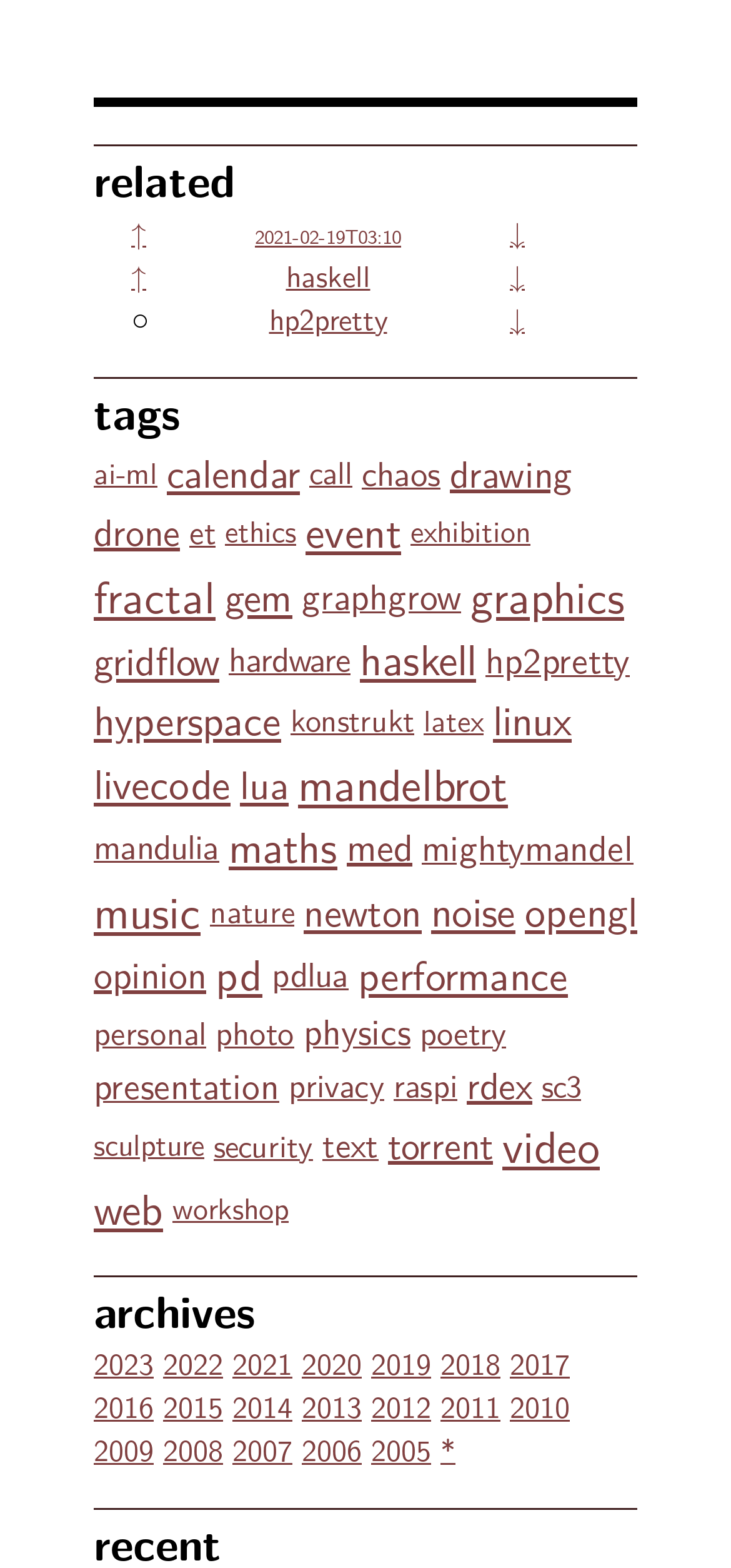Identify the bounding box coordinates for the element you need to click to achieve the following task: "explore the 'graphics' tag". The coordinates must be four float values ranging from 0 to 1, formatted as [left, top, right, bottom].

[0.644, 0.358, 0.854, 0.4]